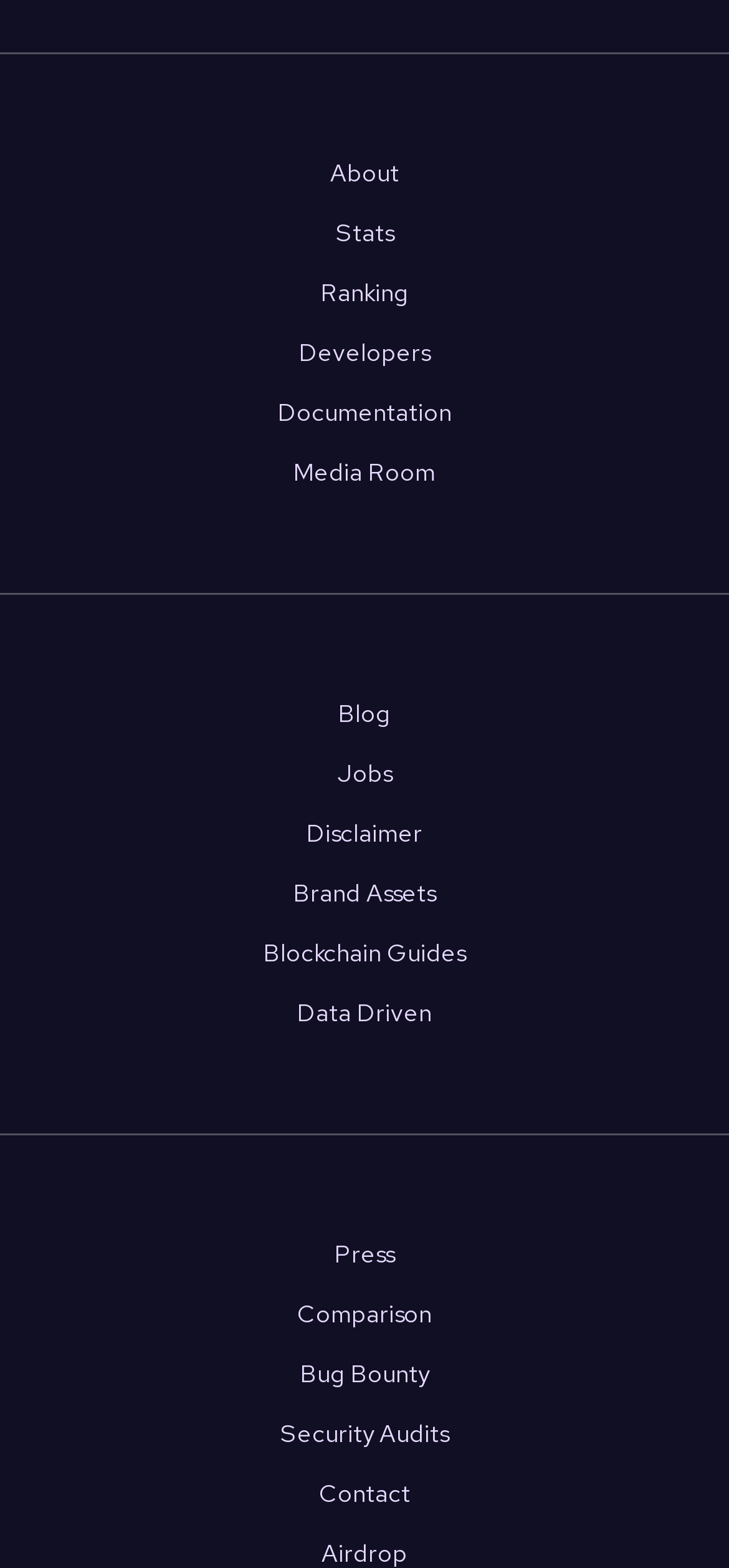Please determine the bounding box coordinates for the element that should be clicked to follow these instructions: "read blog".

[0.464, 0.445, 0.536, 0.466]